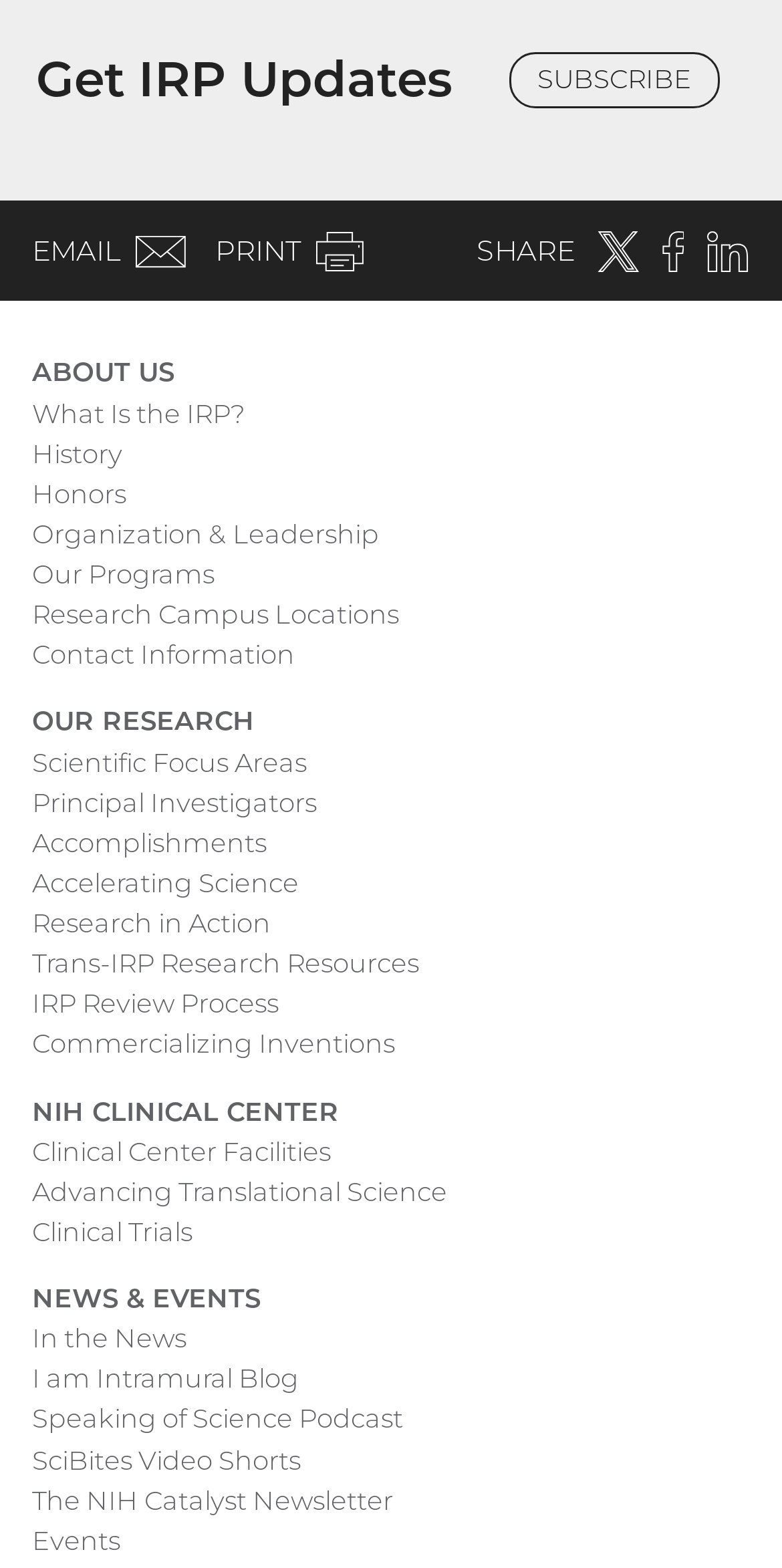What is the first link in the NIH CLINICAL CENTER section?
Please provide a comprehensive answer based on the details in the screenshot.

The first link in the NIH CLINICAL CENTER section is 'Clinical Center Facilities', which is located below the link 'NIH CLINICAL CENTER'.